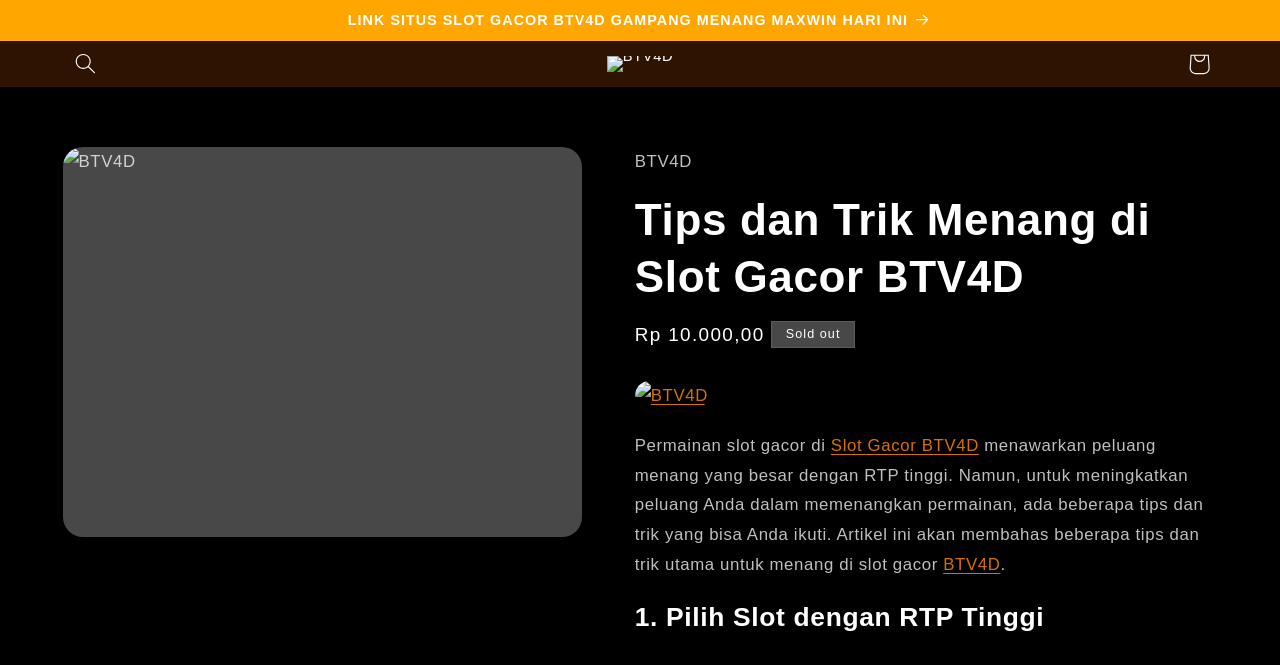What is the price of the slot game?
Use the image to give a comprehensive and detailed response to the question.

The price of the slot game can be found in the StaticText 'Rp 10.000,00' which is located near the StaticText 'Regular price'.